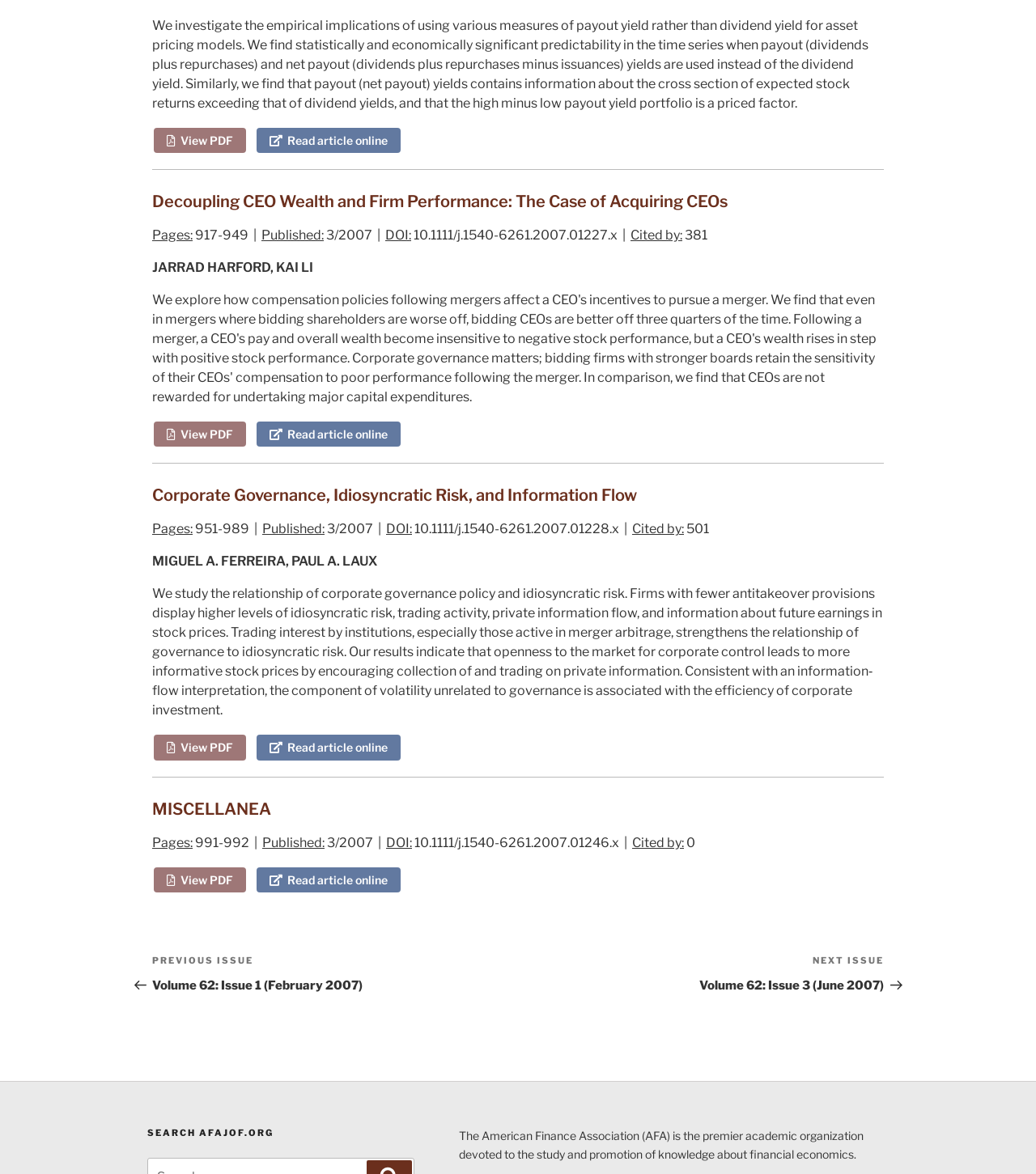Please determine the bounding box coordinates for the element that should be clicked to follow these instructions: "Go to the previous post".

[0.147, 0.813, 0.5, 0.846]